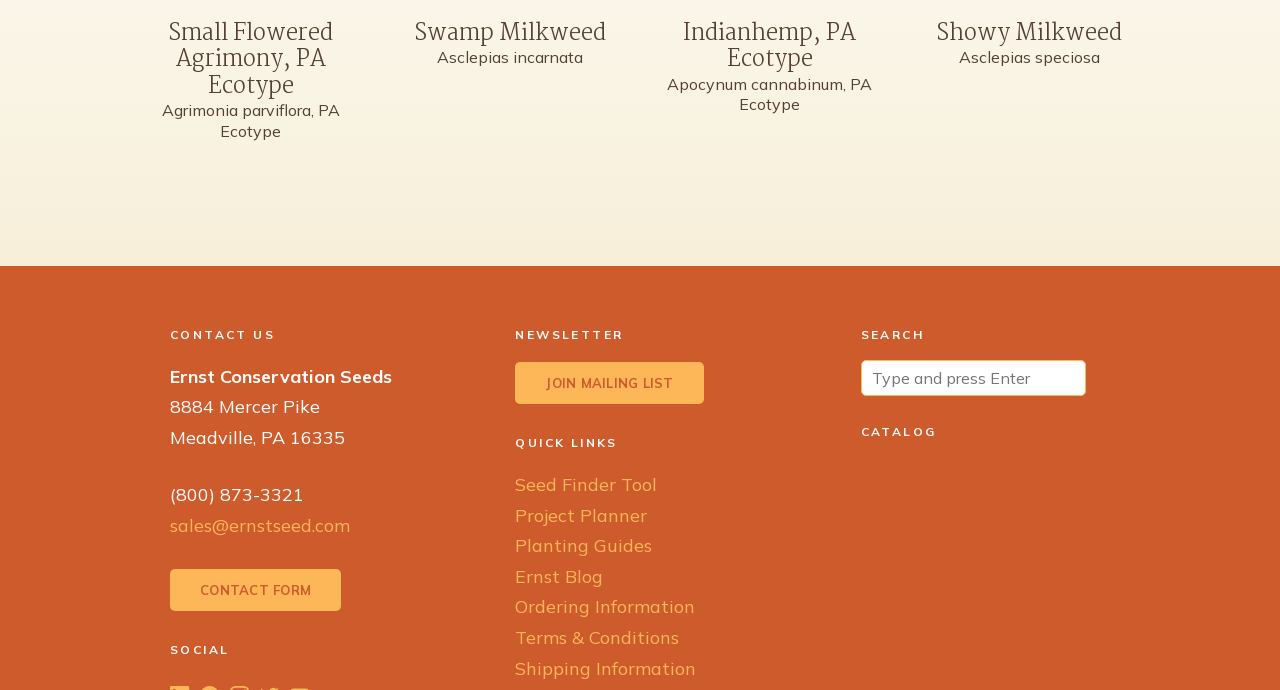Determine the coordinates of the bounding box that should be clicked to complete the instruction: "Read the Ernst blog". The coordinates should be represented by four float numbers between 0 and 1: [left, top, right, bottom].

[0.403, 0.818, 0.471, 0.852]